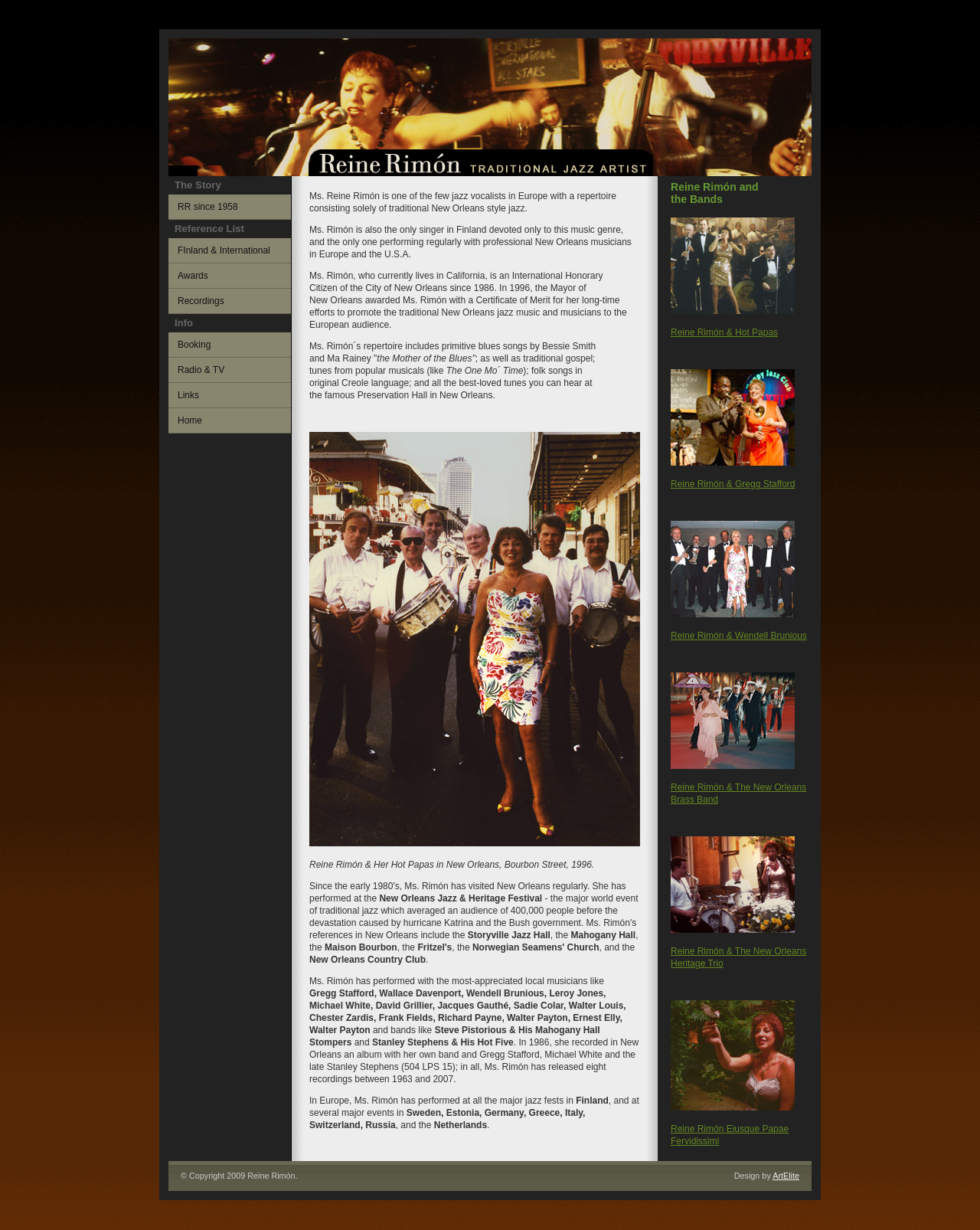Use the information in the screenshot to answer the question comprehensively: What is the name of the hall where Reine Rimón performed?

Based on the webpage content, Reine Rimón performed at the famous Preservation Hall in New Orleans, which is mentioned in the text 'and all the best-loved tunes you can hear at the famous Preservation Hall in New Orleans.'